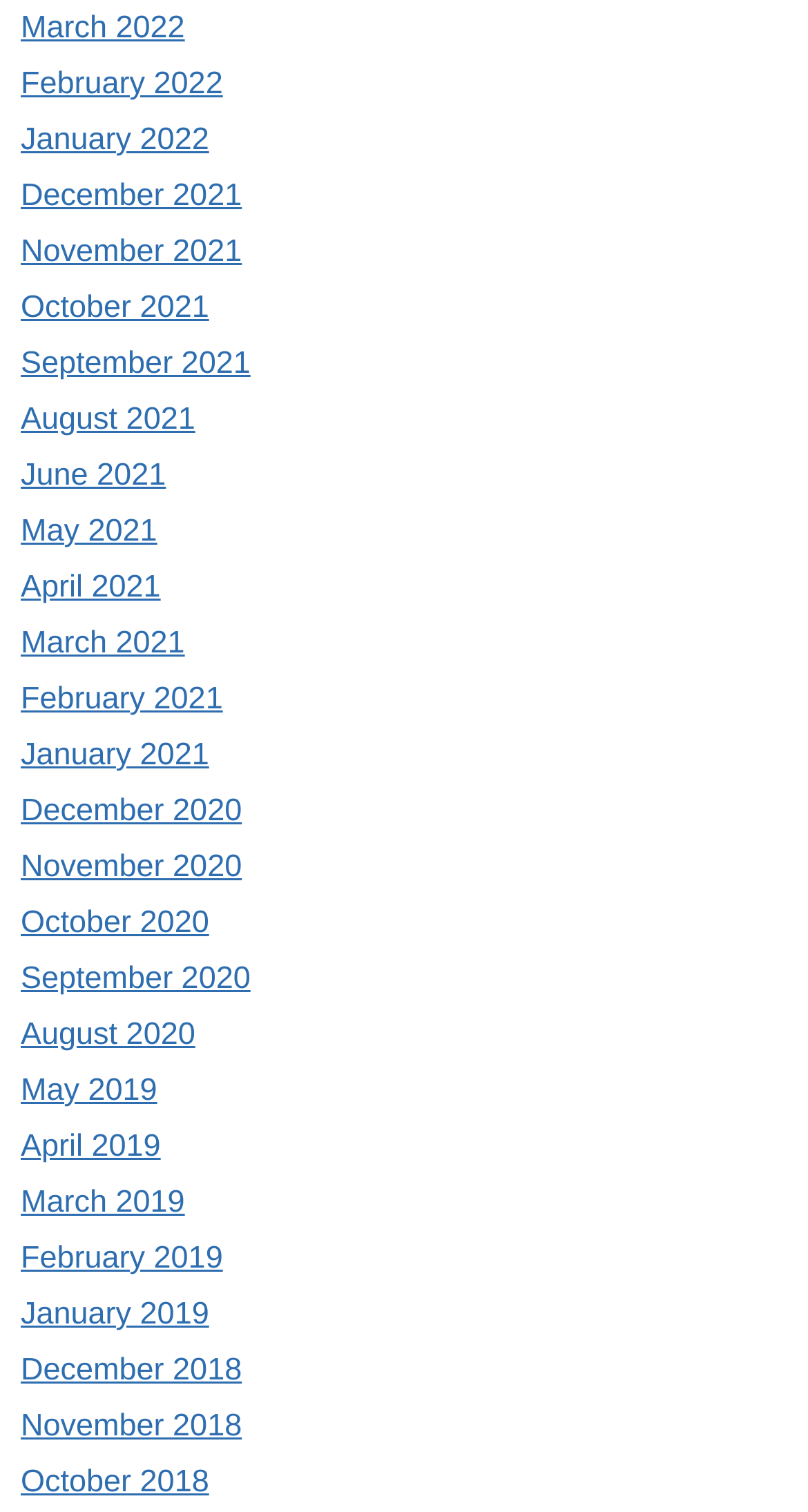What is the earliest month listed?
From the image, respond with a single word or phrase.

May 2019